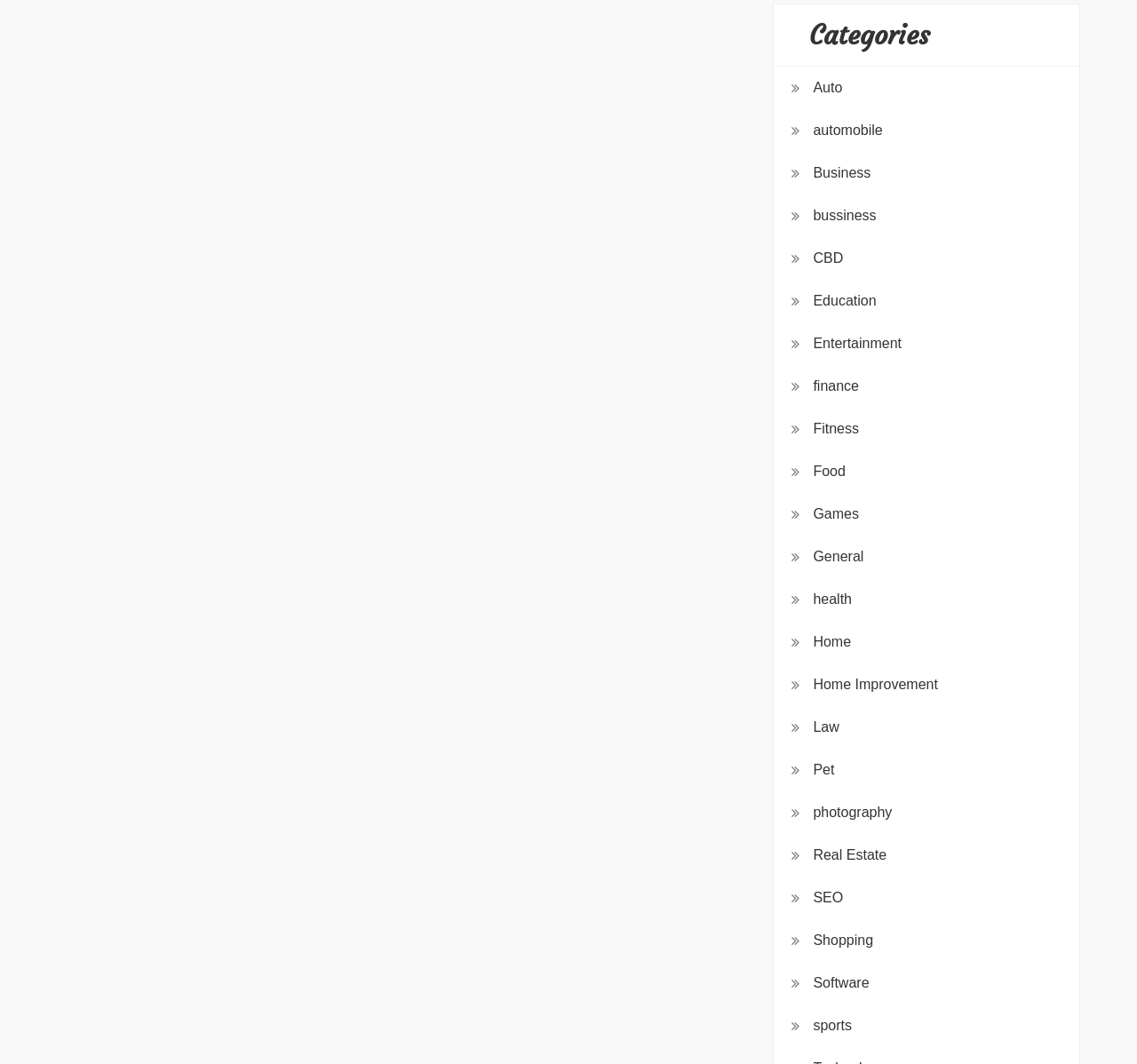Find the bounding box coordinates of the element's region that should be clicked in order to follow the given instruction: "Explore the 'Photography' category". The coordinates should consist of four float numbers between 0 and 1, i.e., [left, top, right, bottom].

[0.715, 0.752, 0.785, 0.775]